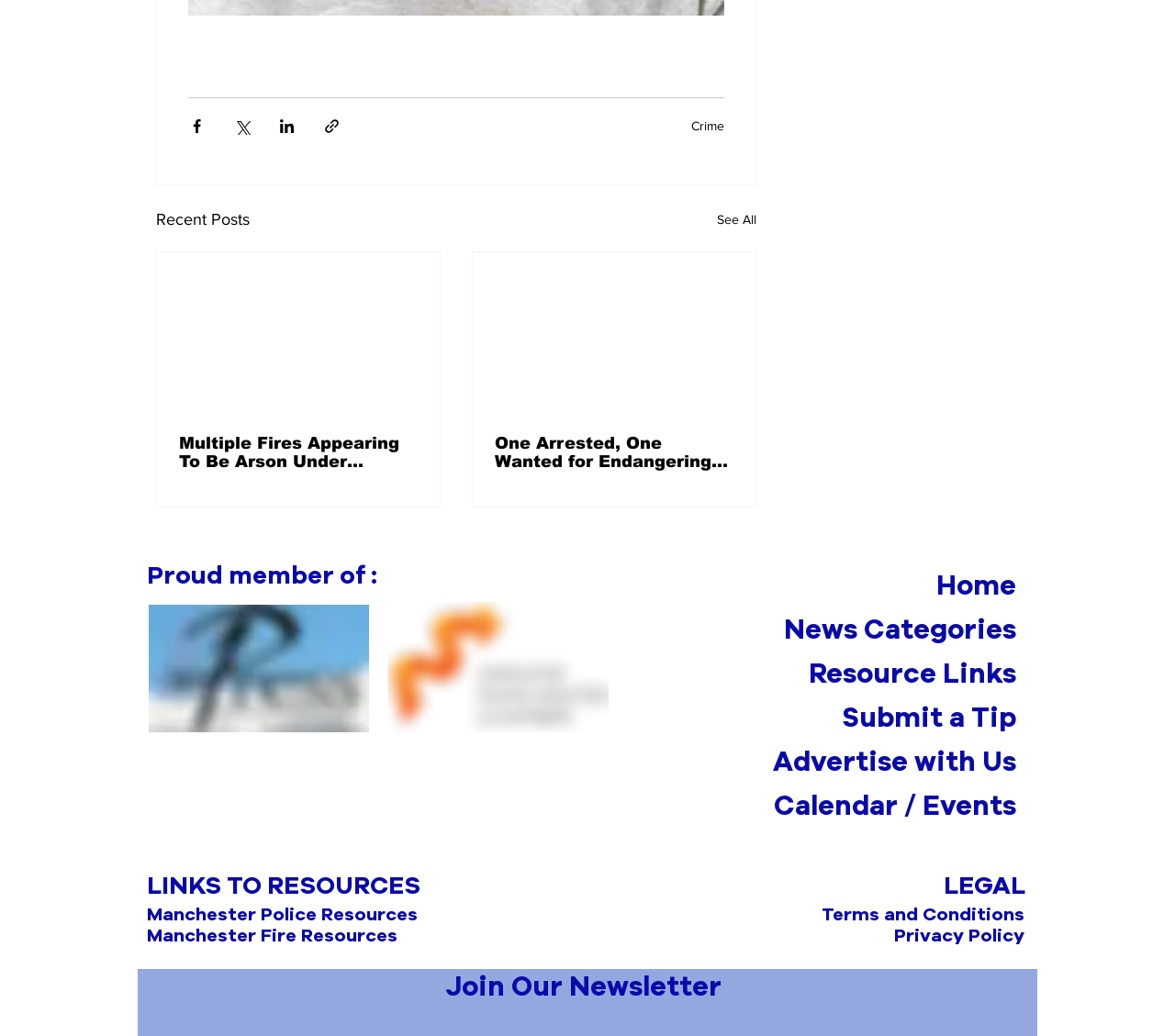Point out the bounding box coordinates of the section to click in order to follow this instruction: "View recent posts".

[0.133, 0.2, 0.212, 0.225]